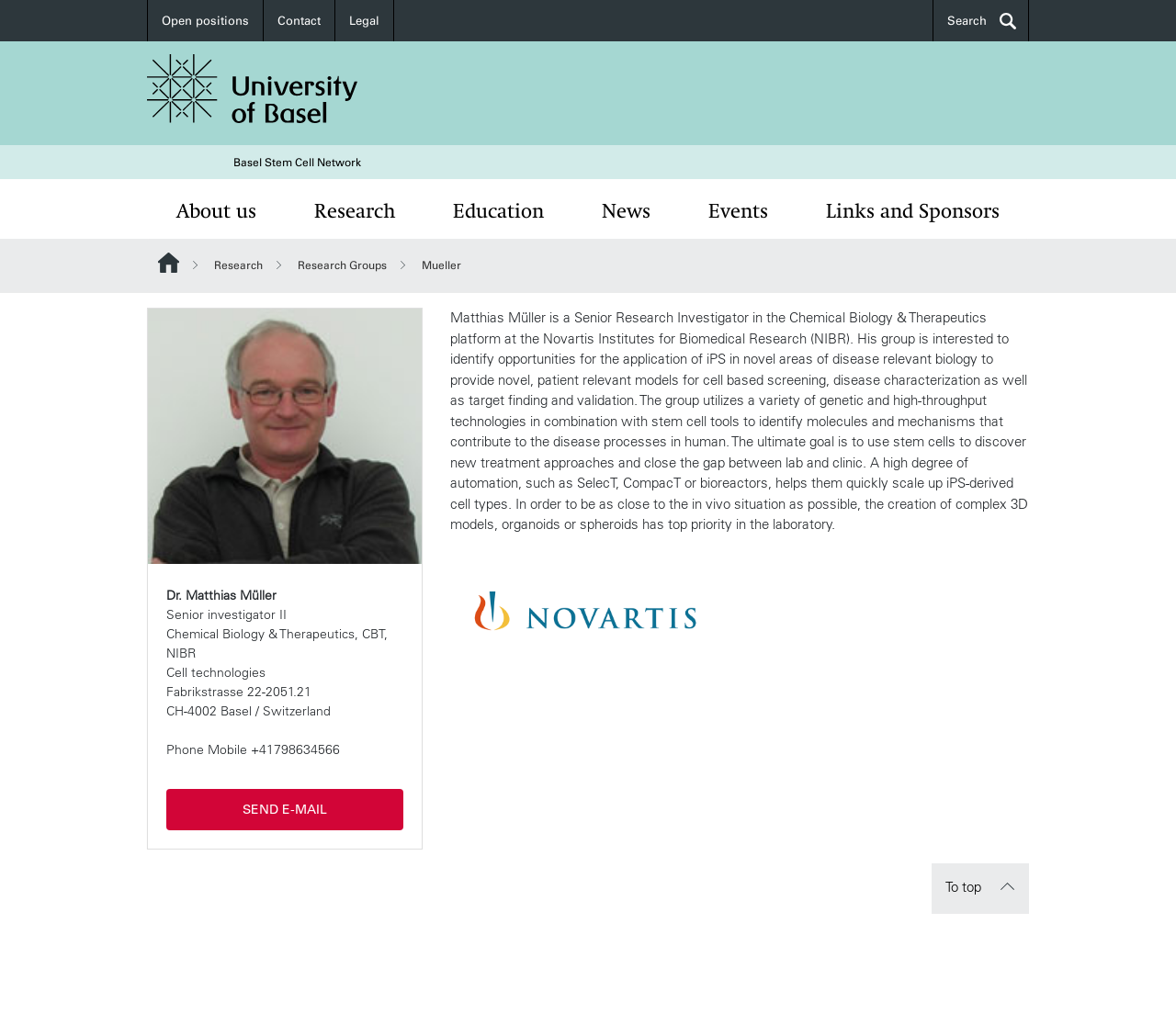Provide a one-word or short-phrase answer to the question:
What is the name of the senior investigator?

Matthias Müller